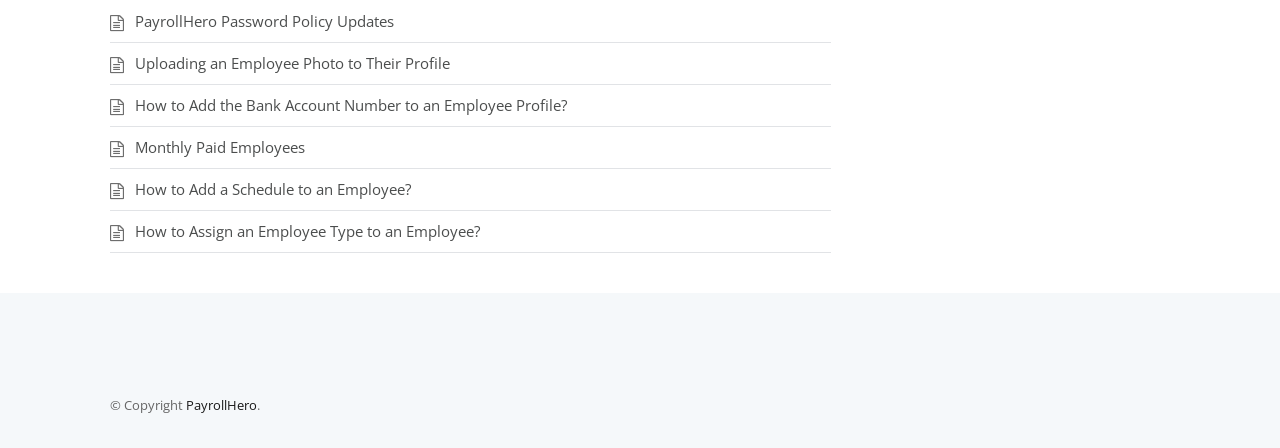Please respond to the question with a concise word or phrase:
How many links are there on the webpage?

6